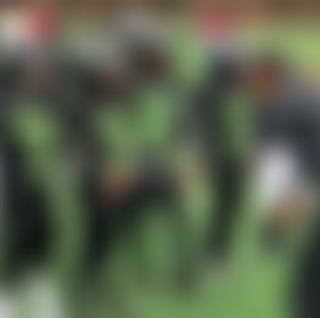Describe the scene depicted in the image with great detail.

The image captures a dynamic moment on the football field, featuring a group of young athletes in black team uniforms engaged in a huddle. They are focused and attentive as a coach or team leader provides guidance and motivation. The energy of teamwork and strategy is palpable, highlighting the camaraderie and determination that characterize youth sports. The vibrant green grass beneath them contrasts with their dark uniforms, emphasizing the intensity of the game. This scene reflects the core values of teamwork, sportsmanship, and skill development promoted by the Paterson Wildcats Youth Football and Cheerleader Program.